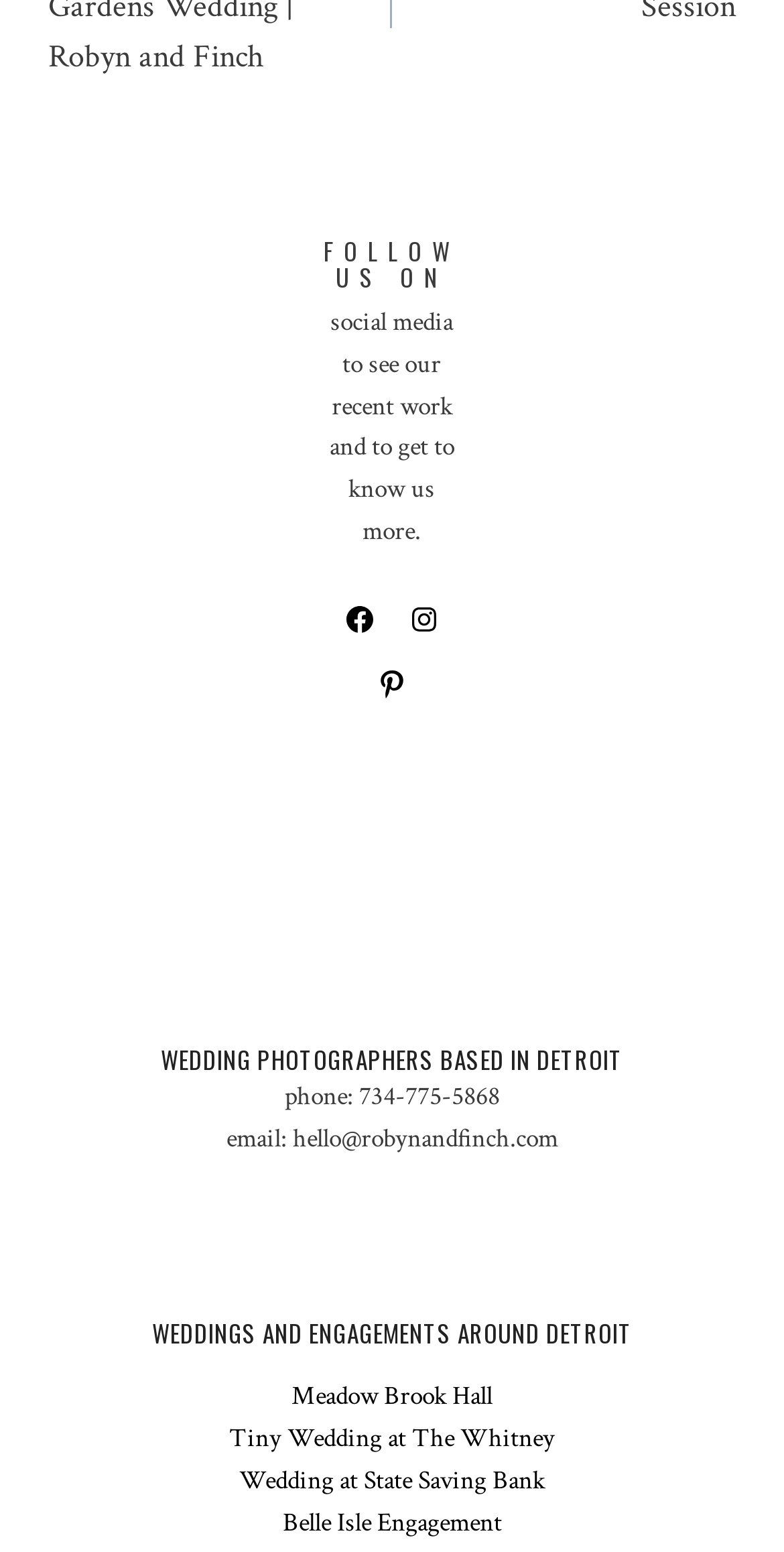Extract the bounding box coordinates for the UI element described by the text: "Facebook". The coordinates should be in the form of [left, top, right, bottom] with values between 0 and 1.

[0.428, 0.383, 0.49, 0.415]